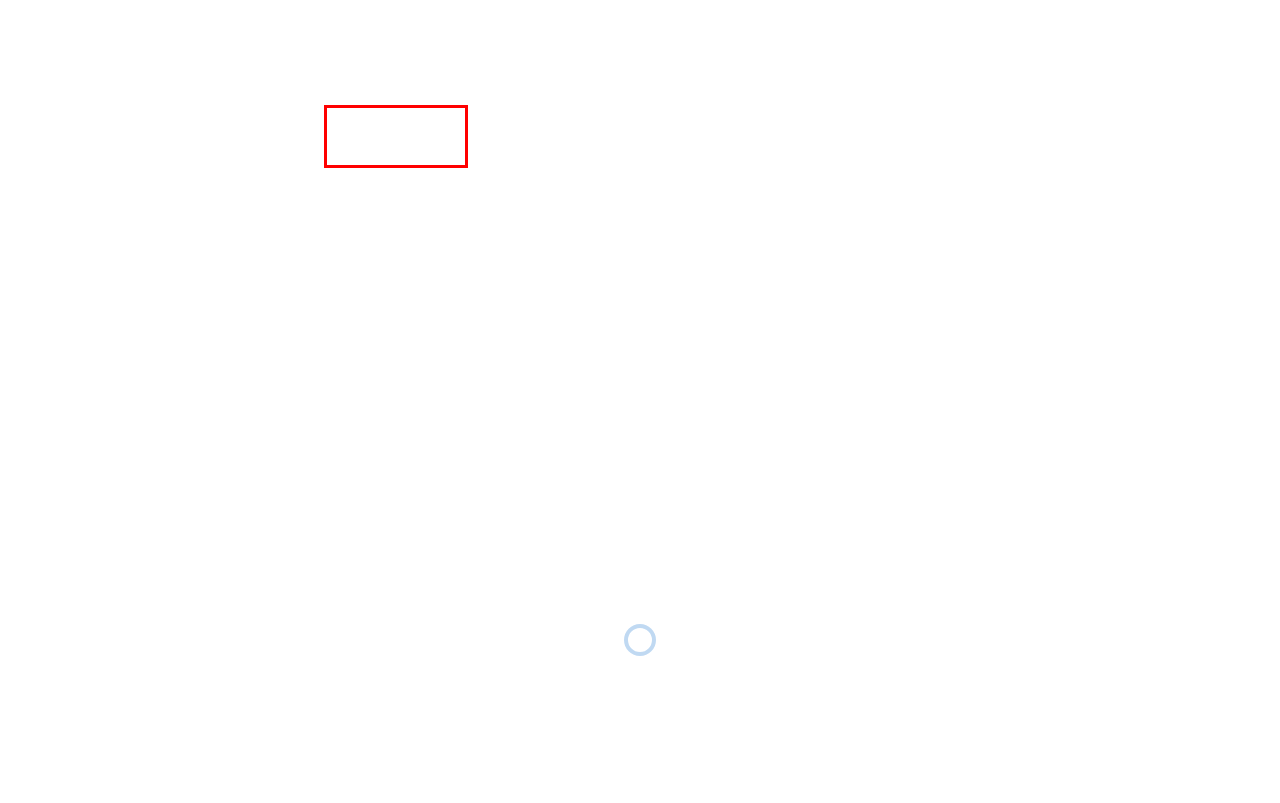A screenshot of a webpage is given, featuring a red bounding box around a UI element. Please choose the webpage description that best aligns with the new webpage after clicking the element in the bounding box. These are the descriptions:
A. Developer - One Bernam™ @ Tanjong Pagar (Updated 2024)
B. Contact - One Bernam™ @ Tanjong Pagar (Updated 2024)
C. Floor Plan - One Bernam™ @ Tanjong Pagar (Updated 2024)
D. Balance Units Chart - One Bernam™ @ Tanjong Pagar (Updated 2024)
E. Uncategorized Archives - One Bernam
F. Pricing - One Bernam™ @ Tanjong Pagar (Updated 2024)
G. Home - One Bernam™ @ Tanjong Pagar (Updated 2024)
H. Sitemap - One Bernam™ @ Tanjong Pagar (Updated 2024)

C